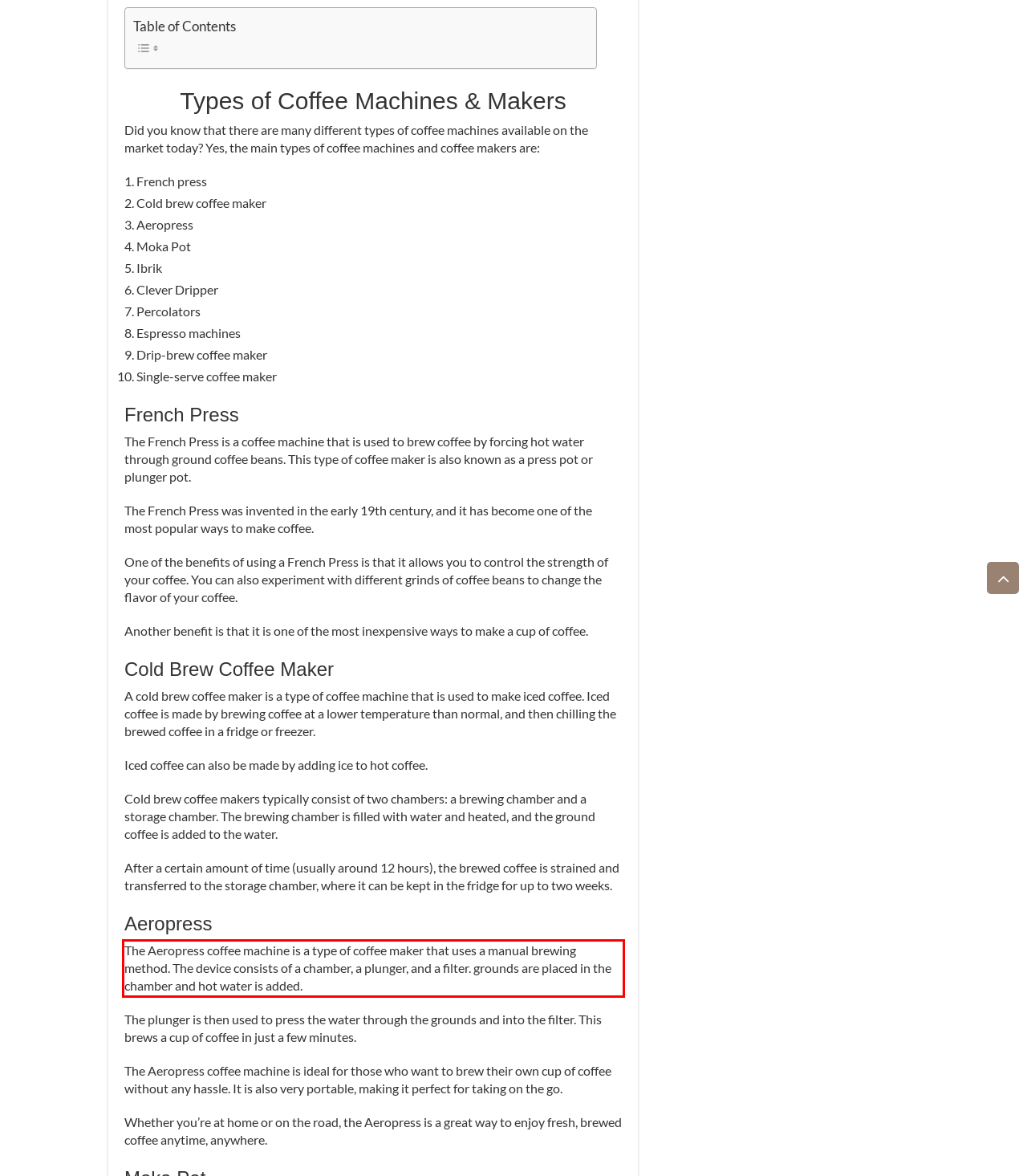You are provided with a screenshot of a webpage containing a red bounding box. Please extract the text enclosed by this red bounding box.

The Aeropress coffee machine is a type of coffee maker that uses a manual brewing method. The device consists of a chamber, a plunger, and a filter. grounds are placed in the chamber and hot water is added.